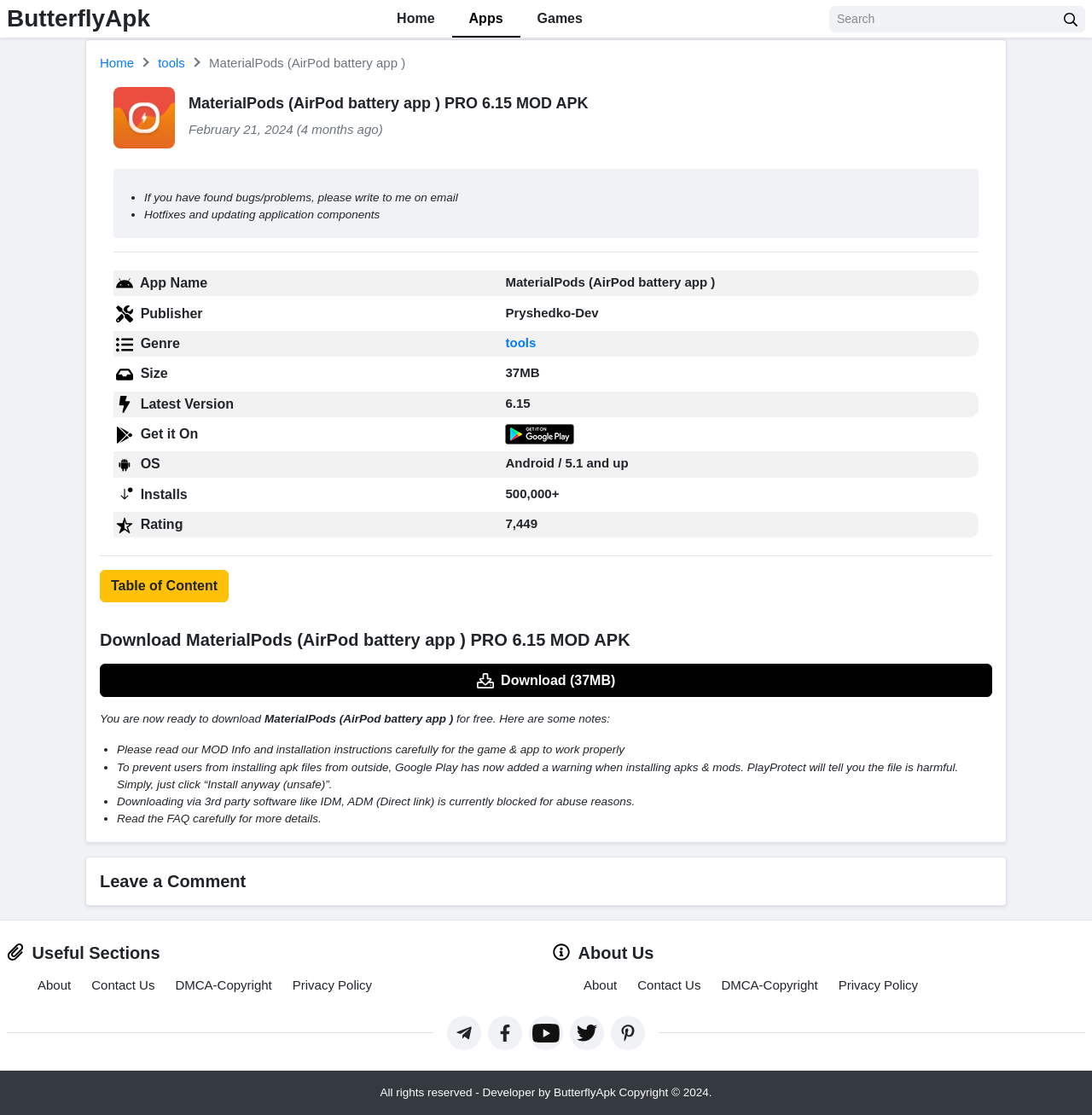Locate the bounding box coordinates of the element that should be clicked to execute the following instruction: "Download MaterialPods (AirPod battery app ) PRO 6.15 MOD APK".

[0.091, 0.596, 0.909, 0.625]